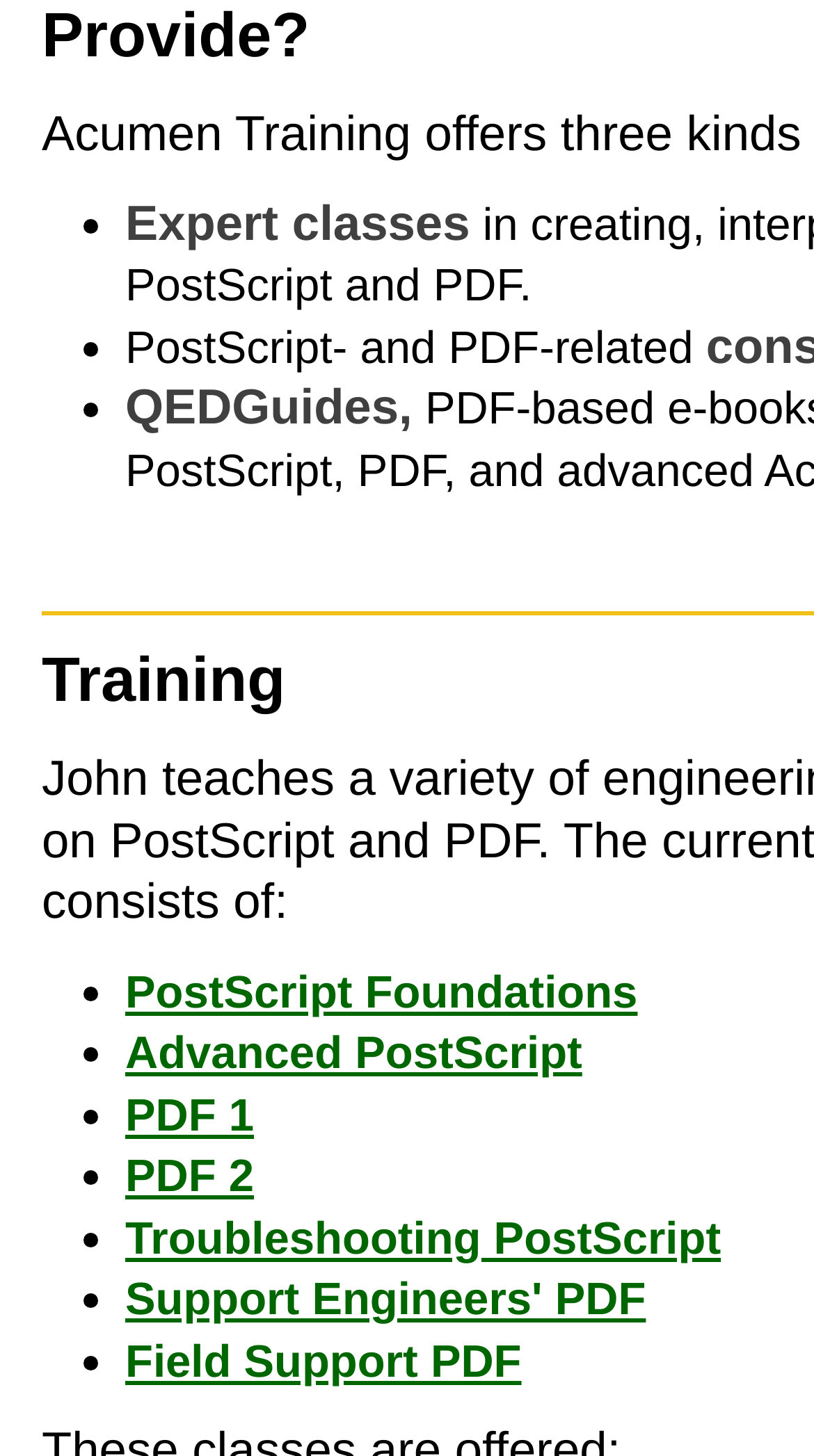Respond with a single word or short phrase to the following question: 
What is the last expert class listed?

Field Support PDF